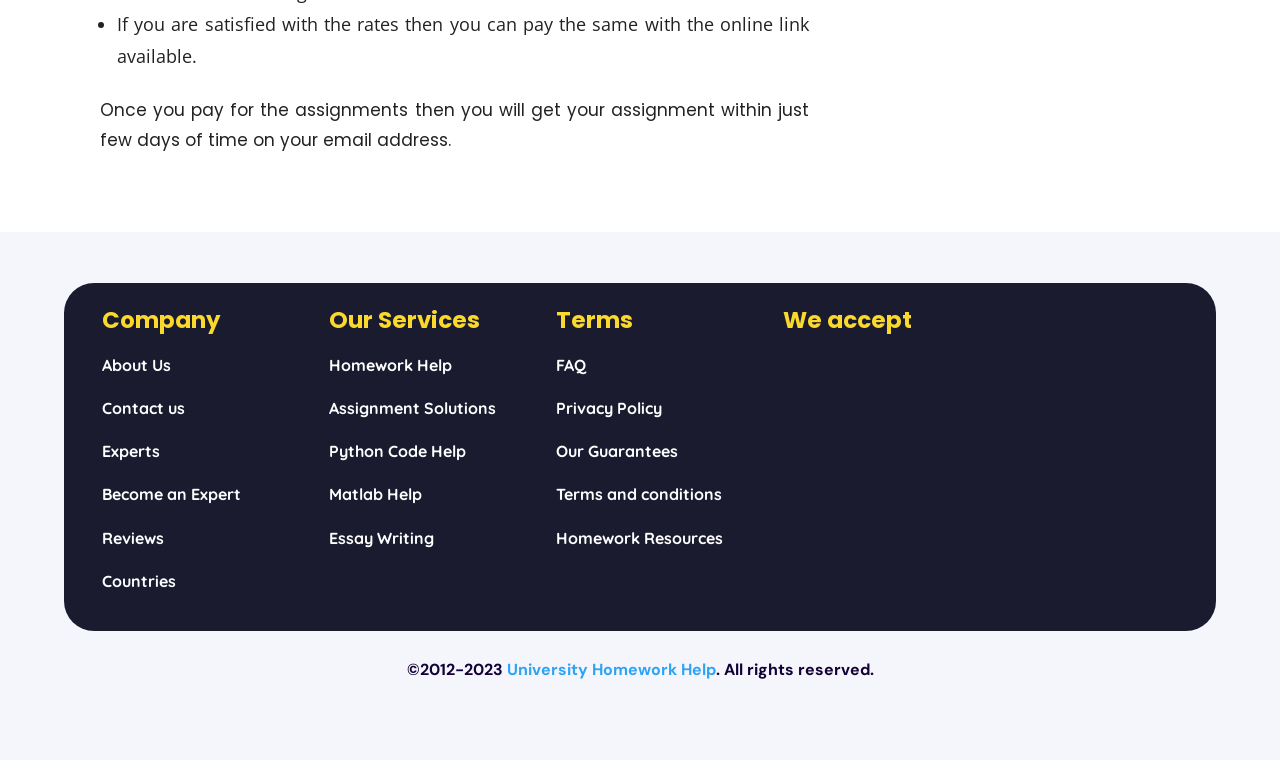Indicate the bounding box coordinates of the clickable region to achieve the following instruction: "Go to Contact us."

[0.08, 0.524, 0.145, 0.55]